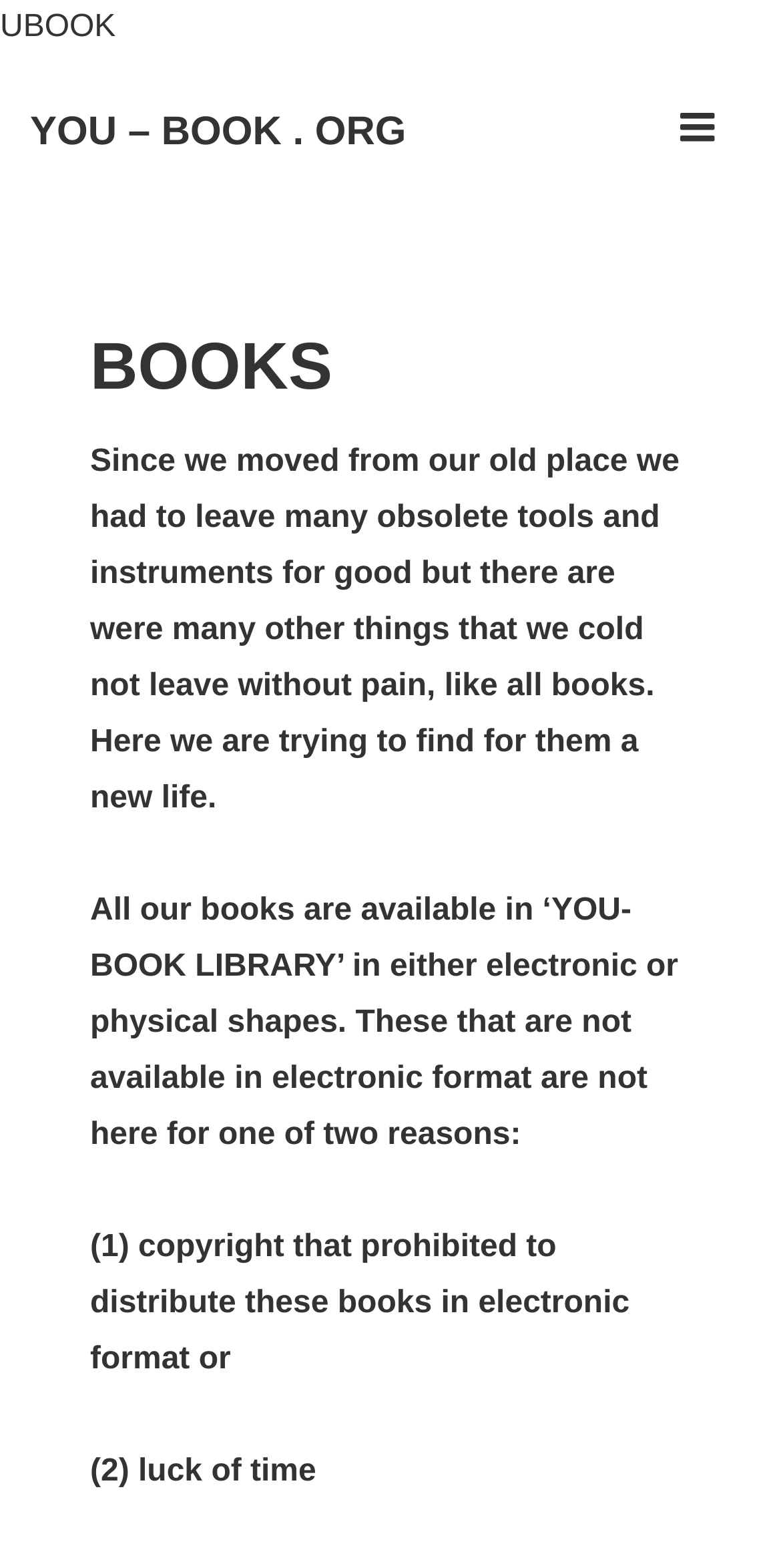What is the purpose of the website?
Please use the image to provide an in-depth answer to the question.

The purpose of the website can be inferred from the text 'Here we are trying to find for them a new life.' which suggests that the website is dedicated to finding a new life for old books that were left behind.